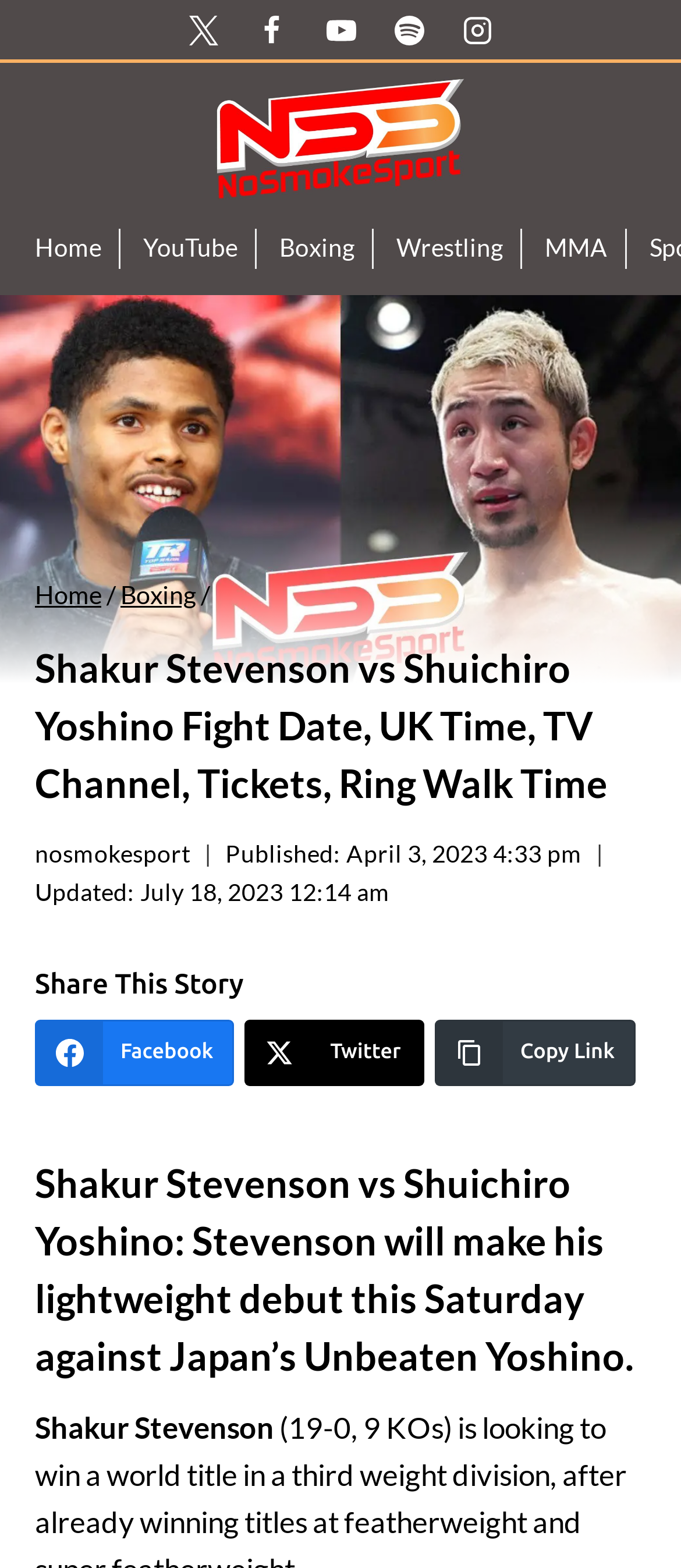Highlight the bounding box coordinates of the region I should click on to meet the following instruction: "Click on the Facebook link".

[0.356, 0.0, 0.443, 0.038]